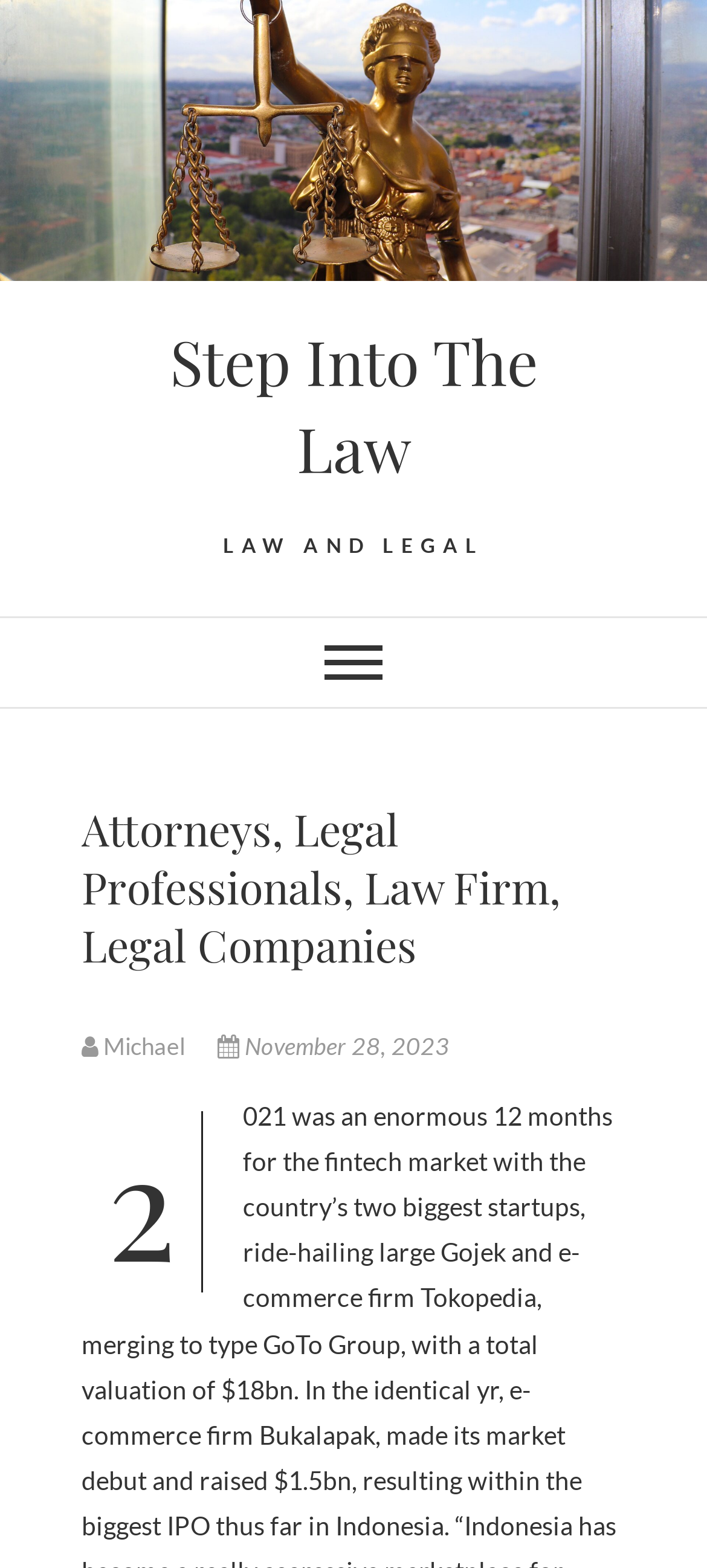Explain the contents of the webpage comprehensively.

The webpage appears to be a law-related website, with the title "Step Into The Law" prominently displayed at the top. Below the title, there is a navigation menu labeled "Main Menu" with a button to expand or collapse it. 

To the right of the navigation menu, there is a heading that reads "Attorneys, Legal Professionals, Law Firm, Legal Companies". This heading is further divided into two sections, with a link to "Michael" on the left and a link to the date "November 28, 2023" on the right.

At the very top of the page, there are two links: "Skip to content" and "Step Into The Law", which likely serve as shortcuts to navigate the page. There is also an image with the same title "Step Into The Law" that spans the entire width of the page.

In the middle of the page, there is a static text "LAW AND LEGAL" that serves as a subtitle or a tagline.